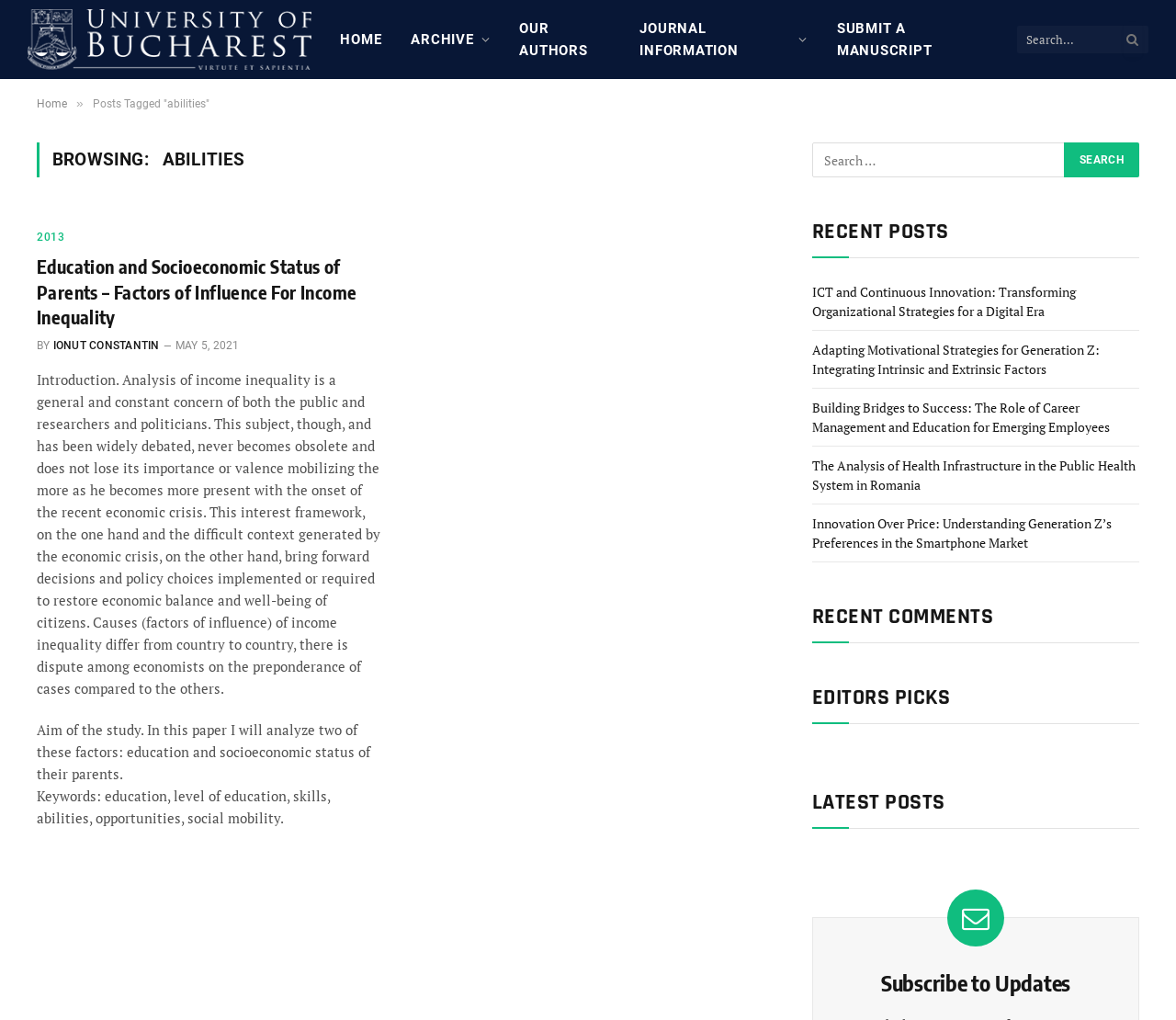Please answer the following query using a single word or phrase: 
What is the author of the article?

IONUT CONSTANTIN